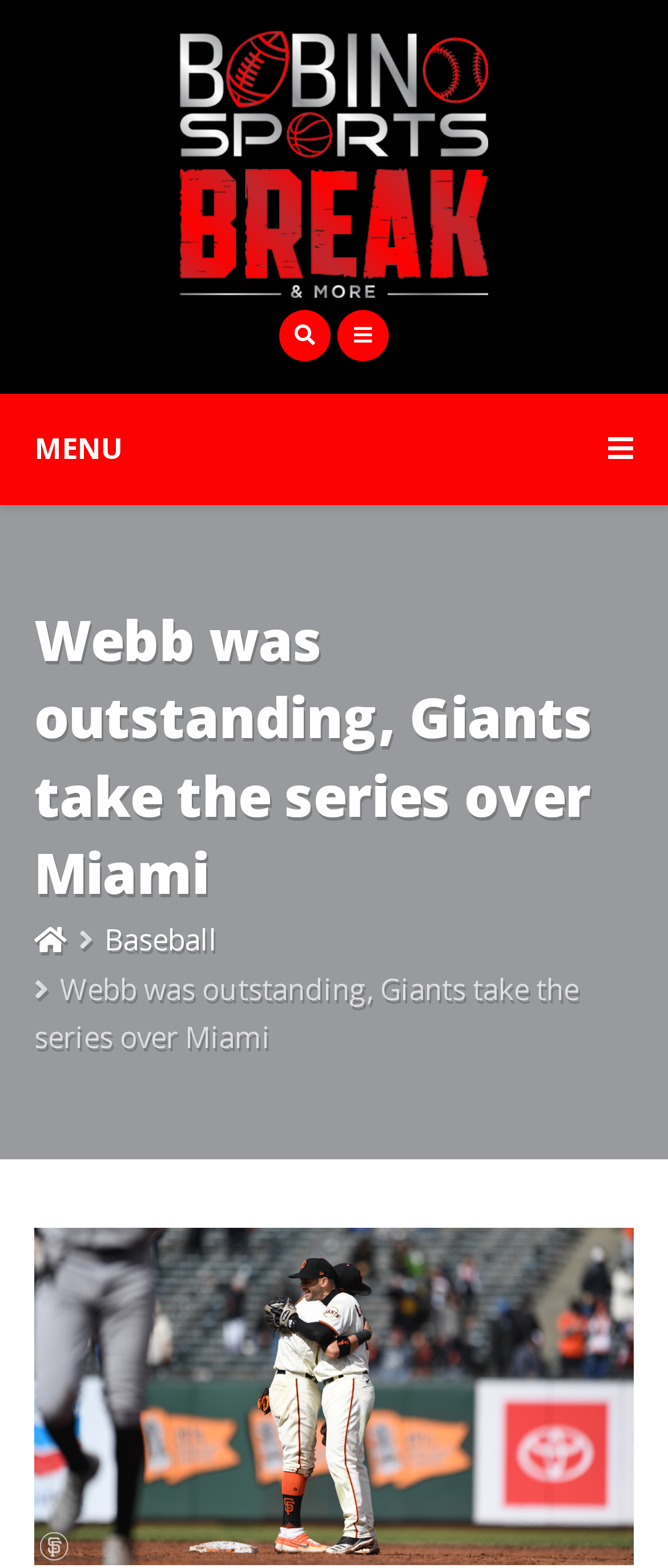Given the element description, predict the bounding box coordinates in the format (top-left x, top-left y, bottom-right x, bottom-right y). Make sure all values are between 0 and 1. Here is the element description: alt="Bobino Sports Break"

[0.051, 0.019, 0.949, 0.19]